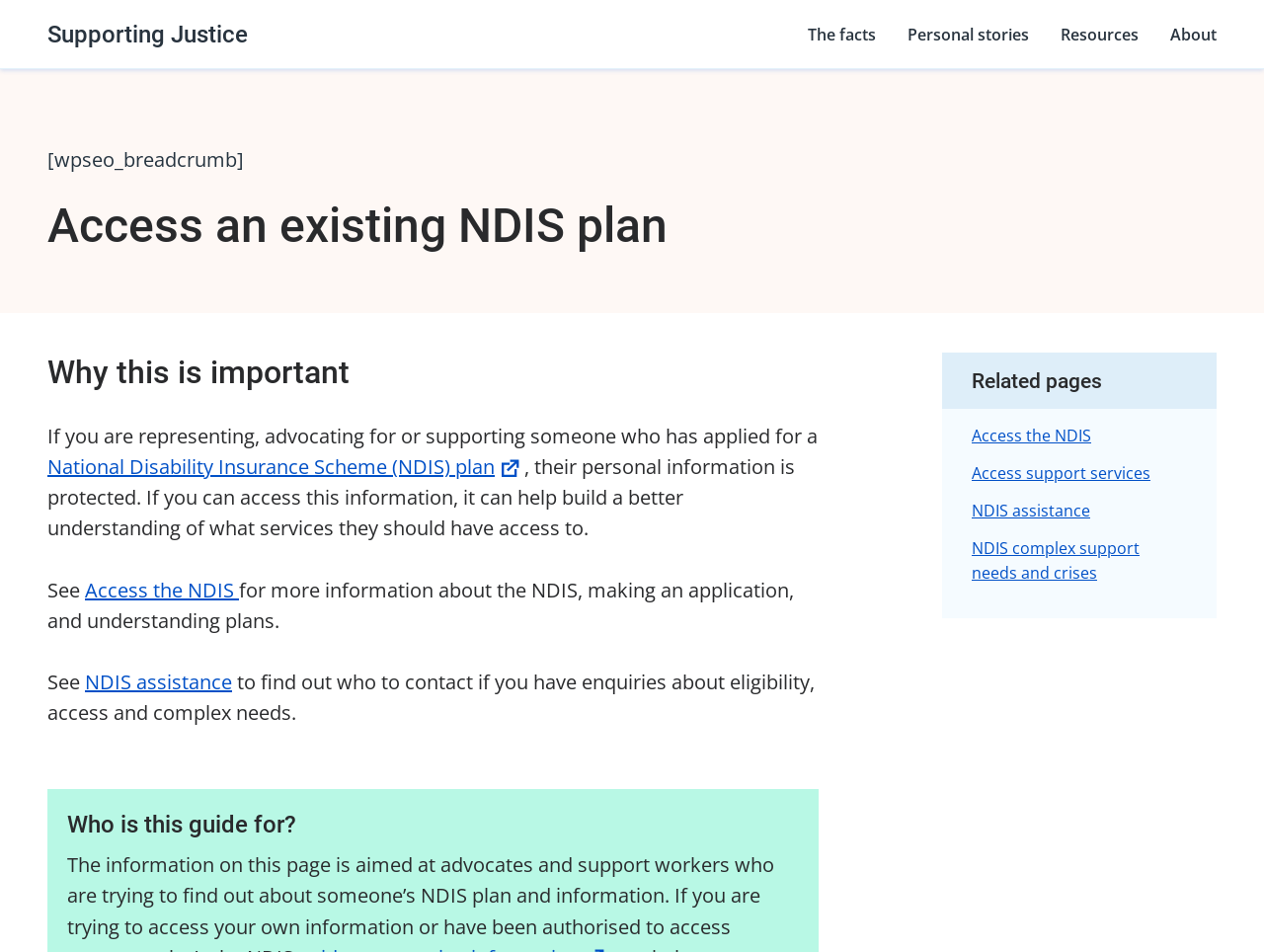Determine the coordinates of the bounding box that should be clicked to complete the instruction: "Visit the resources page". The coordinates should be represented by four float numbers between 0 and 1: [left, top, right, bottom].

[0.827, 0.02, 0.913, 0.048]